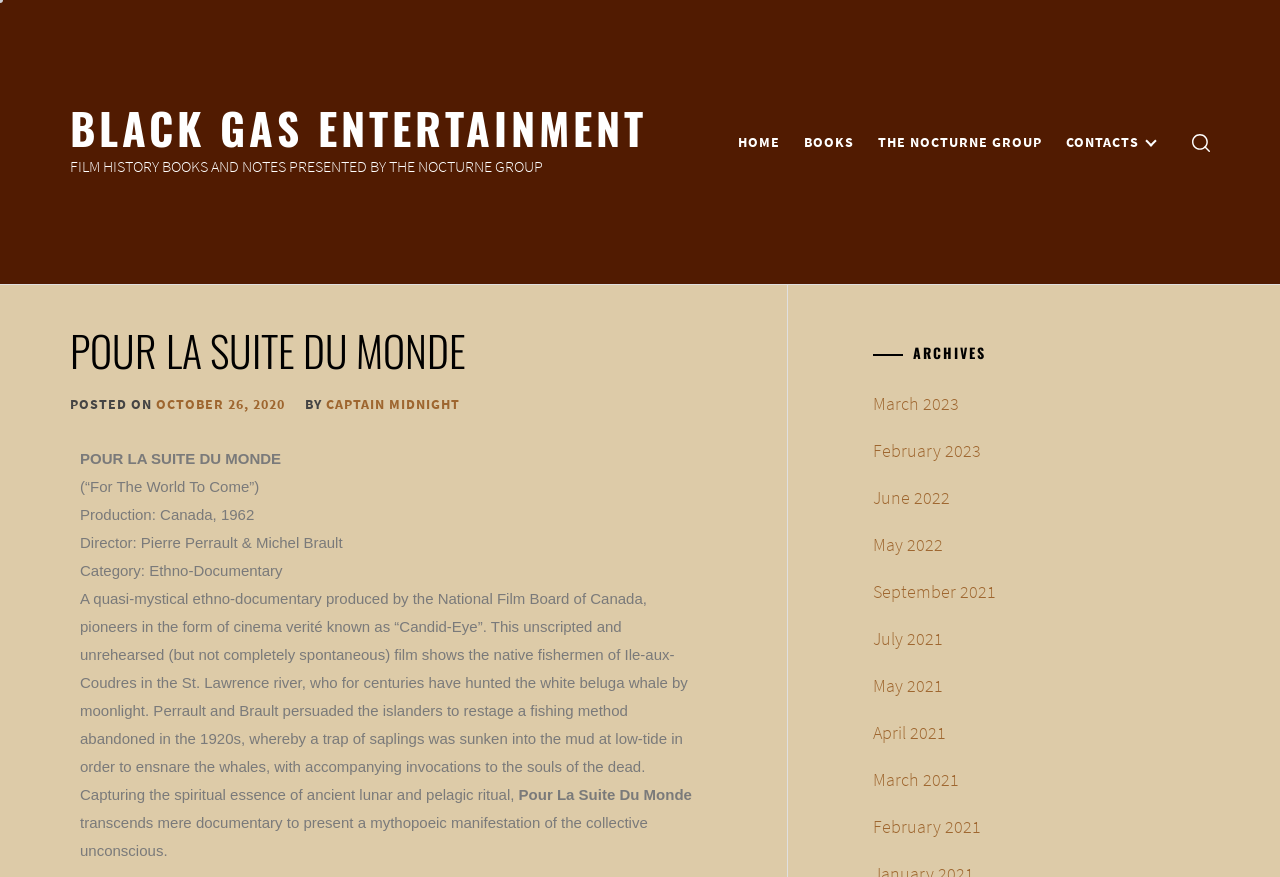Please find the bounding box coordinates of the element's region to be clicked to carry out this instruction: "view archives".

[0.682, 0.395, 0.945, 0.41]